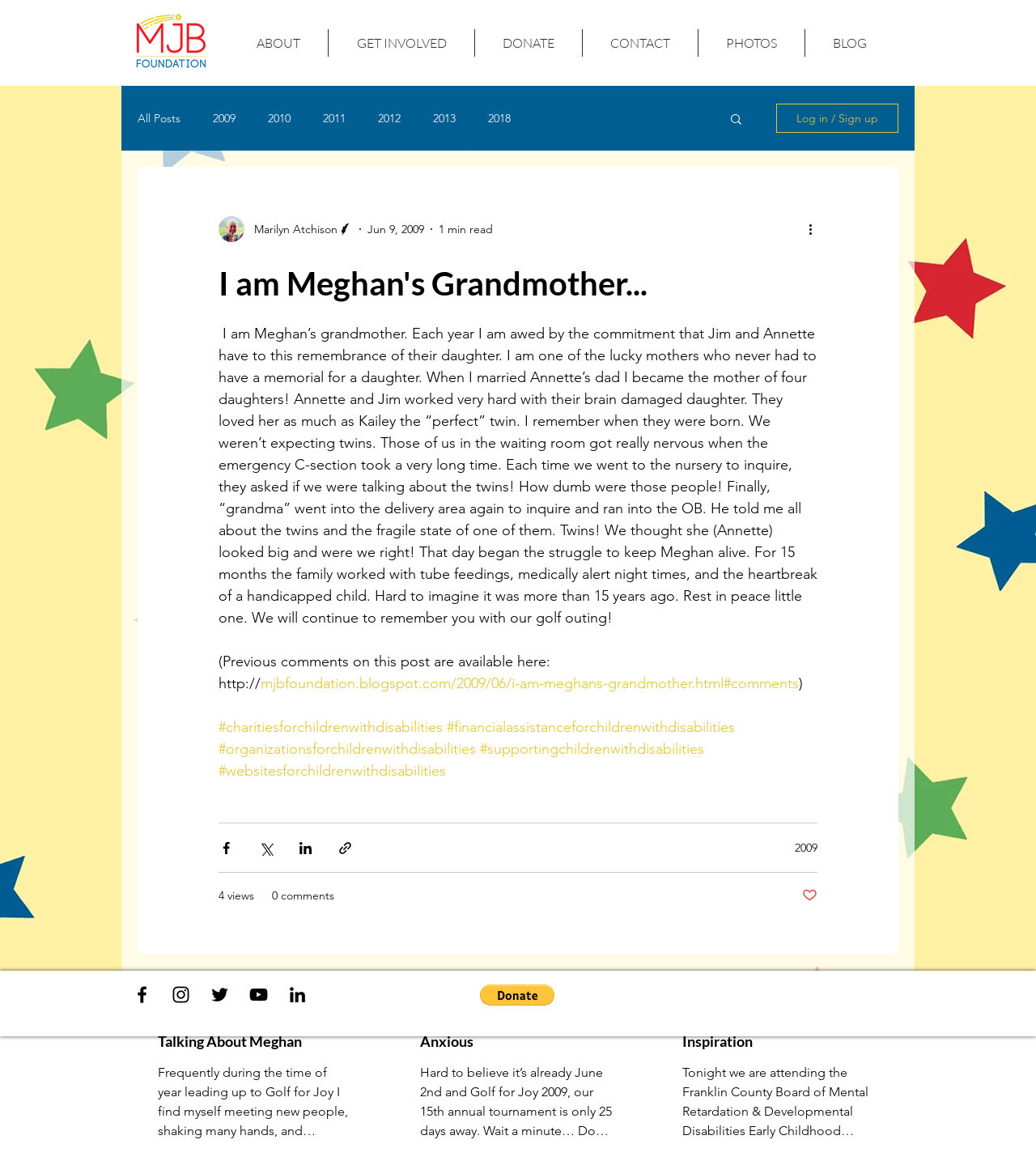Kindly respond to the following question with a single word or a brief phrase: 
How many views does the blog post have?

4 views